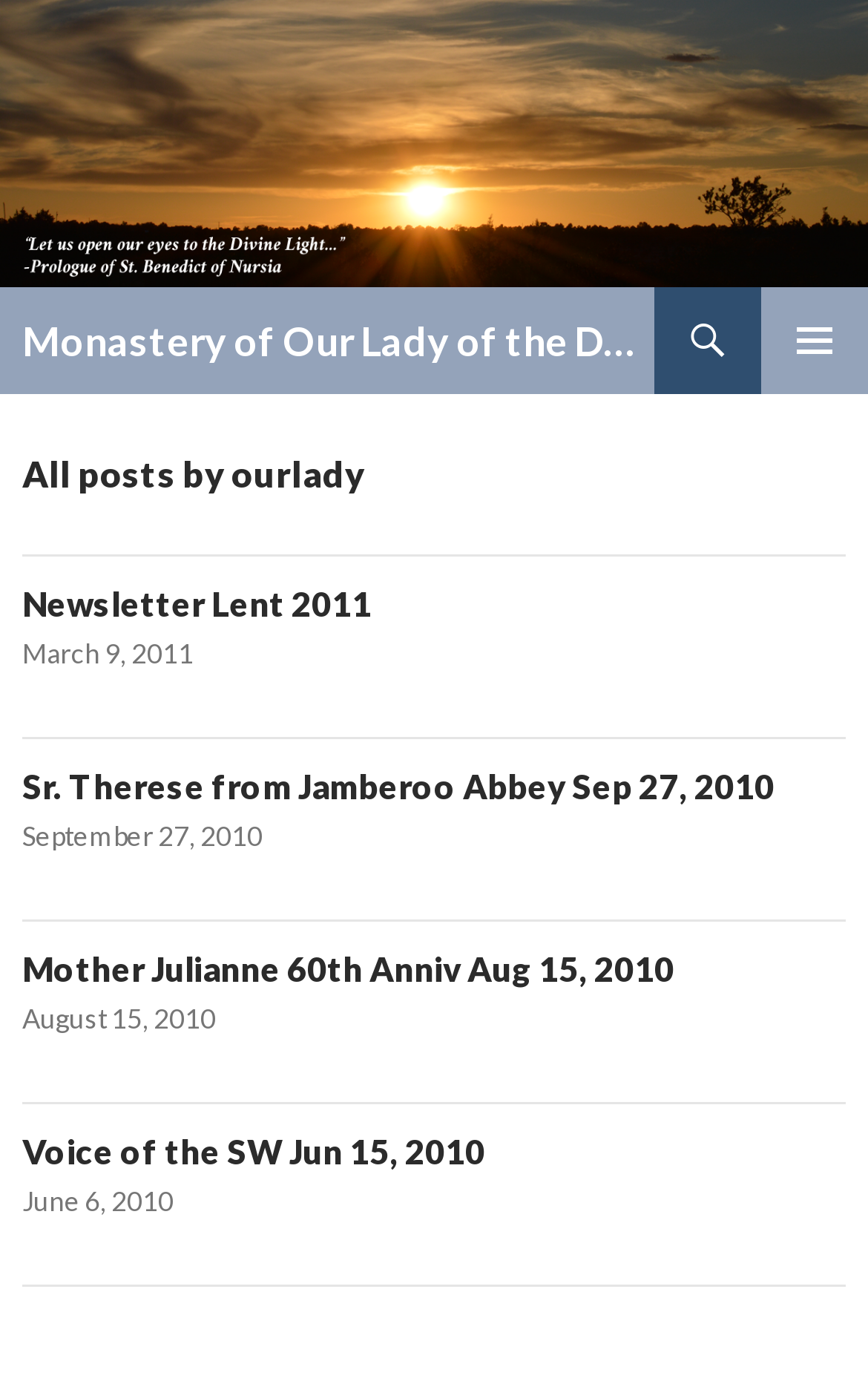Find the bounding box coordinates for the HTML element described as: "Primary Menu". The coordinates should consist of four float values between 0 and 1, i.e., [left, top, right, bottom].

[0.877, 0.207, 1.0, 0.284]